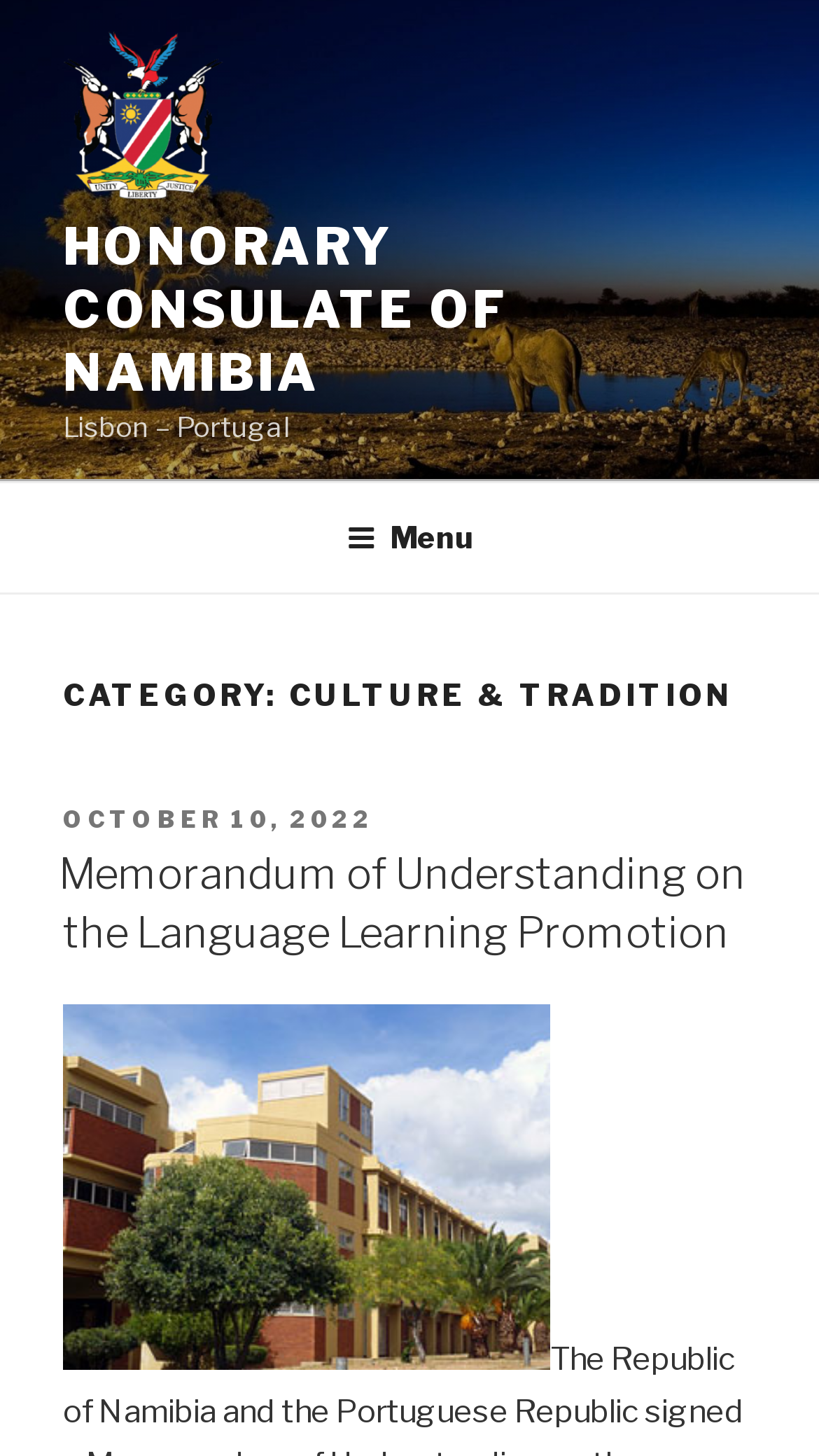Answer the question briefly using a single word or phrase: 
What is the category of the current page?

CULTURE & TRADITION